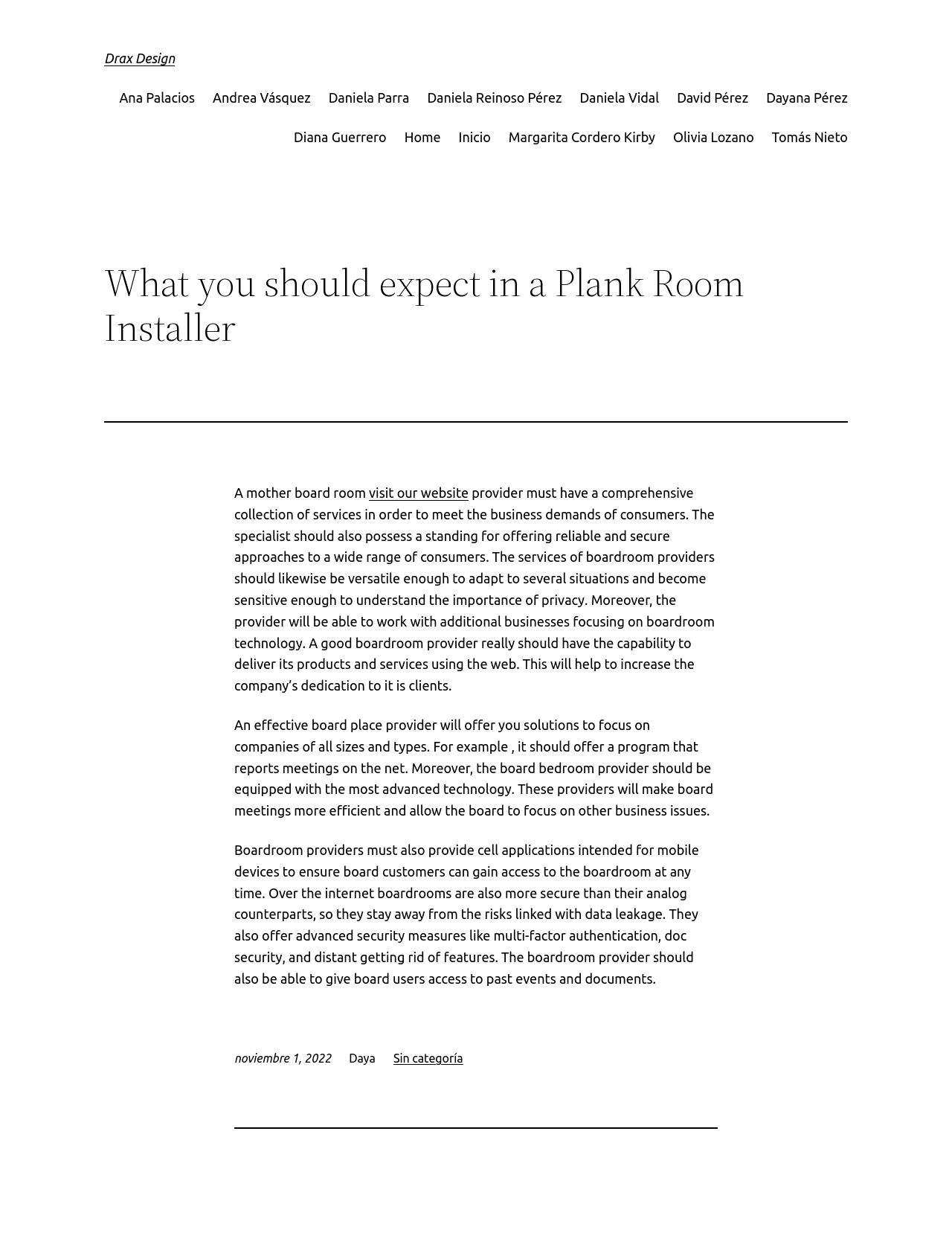What is a key feature of online boardrooms?
Please provide a detailed answer to the question.

The webpage mentions that online boardrooms are more secure than their analog counterparts, and they offer advanced security measures like multi-factor authentication, document security, and remote wiping features. This suggests that security is a key feature of online boardrooms.